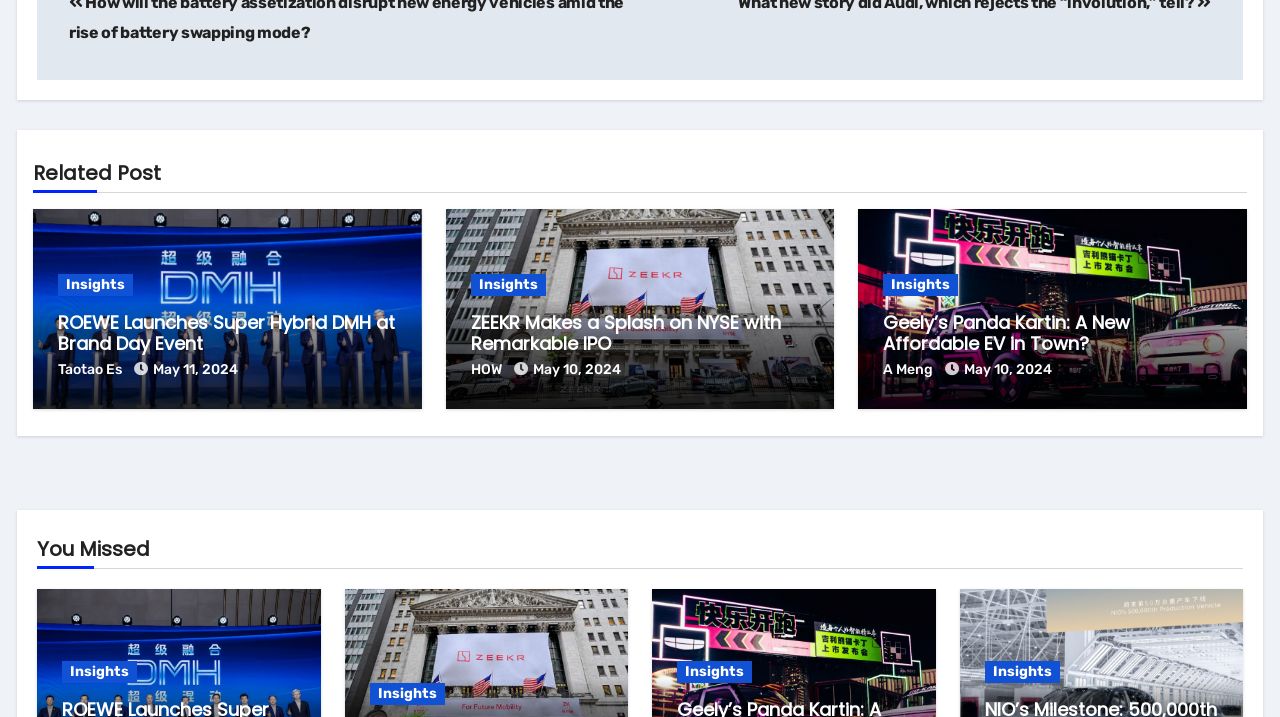Please give the bounding box coordinates of the area that should be clicked to fulfill the following instruction: "Read ZEEKR Makes a Splash on NYSE with Remarkable IPO". The coordinates should be in the format of four float numbers from 0 to 1, i.e., [left, top, right, bottom].

[0.368, 0.435, 0.632, 0.495]